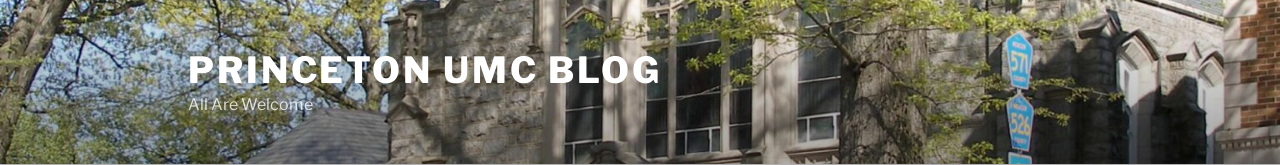Provide a thorough description of the image.

The image showcases the exterior of the Princeton United Methodist Church (PUMC), prominently featuring the church's stone facade and large windows that reflect its historic architectural style. The scene is framed by the lush greenery of surrounding trees, hinting at a serene environment. Above the entrance, the blog title "PRINCETON UMC BLOG" is displayed in bold, inviting lettering, accompanied by the tagline "All Are Welcome," emphasizing the church's commitment to inclusivity and community outreach. This setting invites visitors to engage with the church's mission and participate in its various programs, such as the "Continuing Conversations on Race and White Privilege" initiative mentioned in the blog.